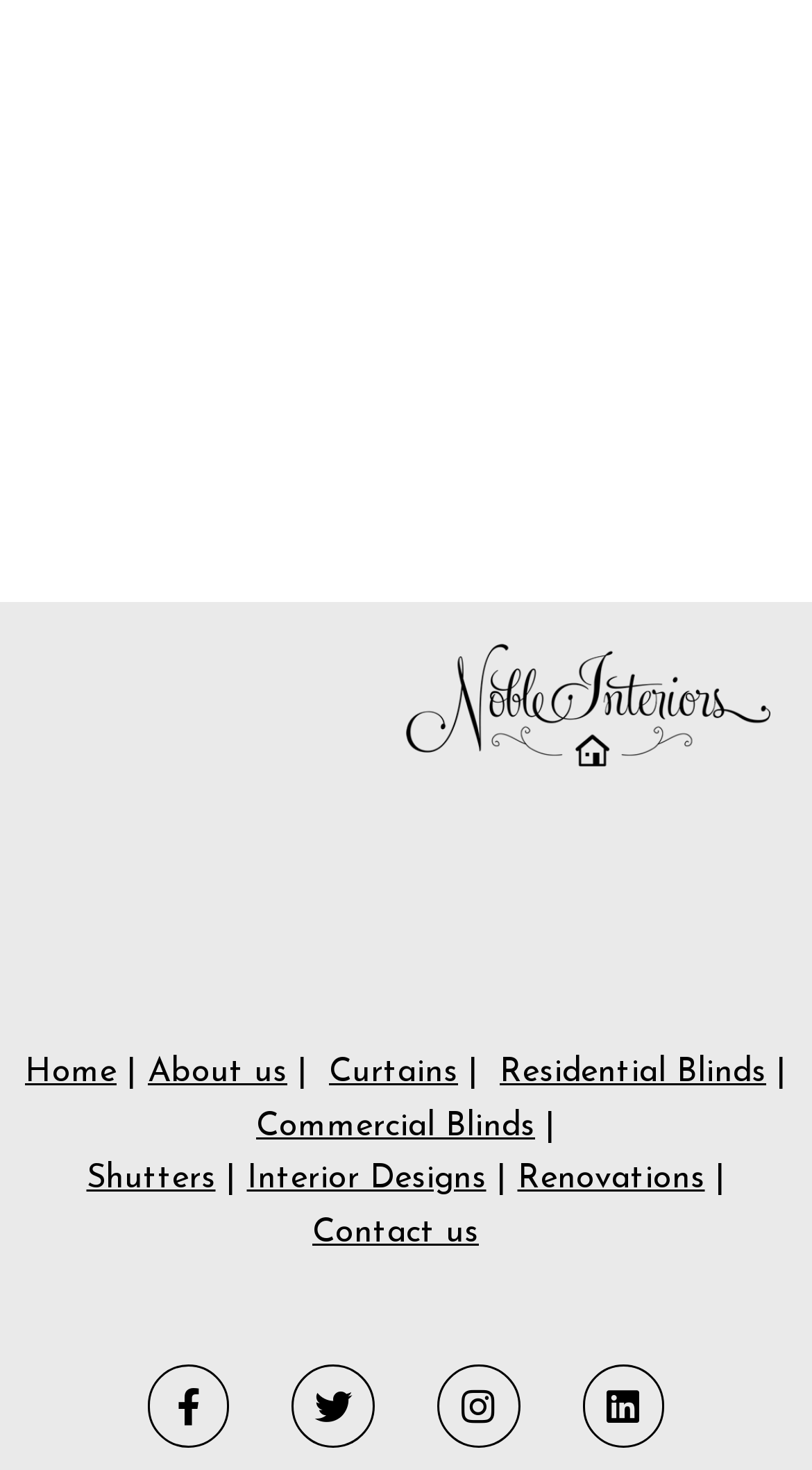Please locate the bounding box coordinates of the region I need to click to follow this instruction: "learn about the company".

[0.182, 0.718, 0.354, 0.741]